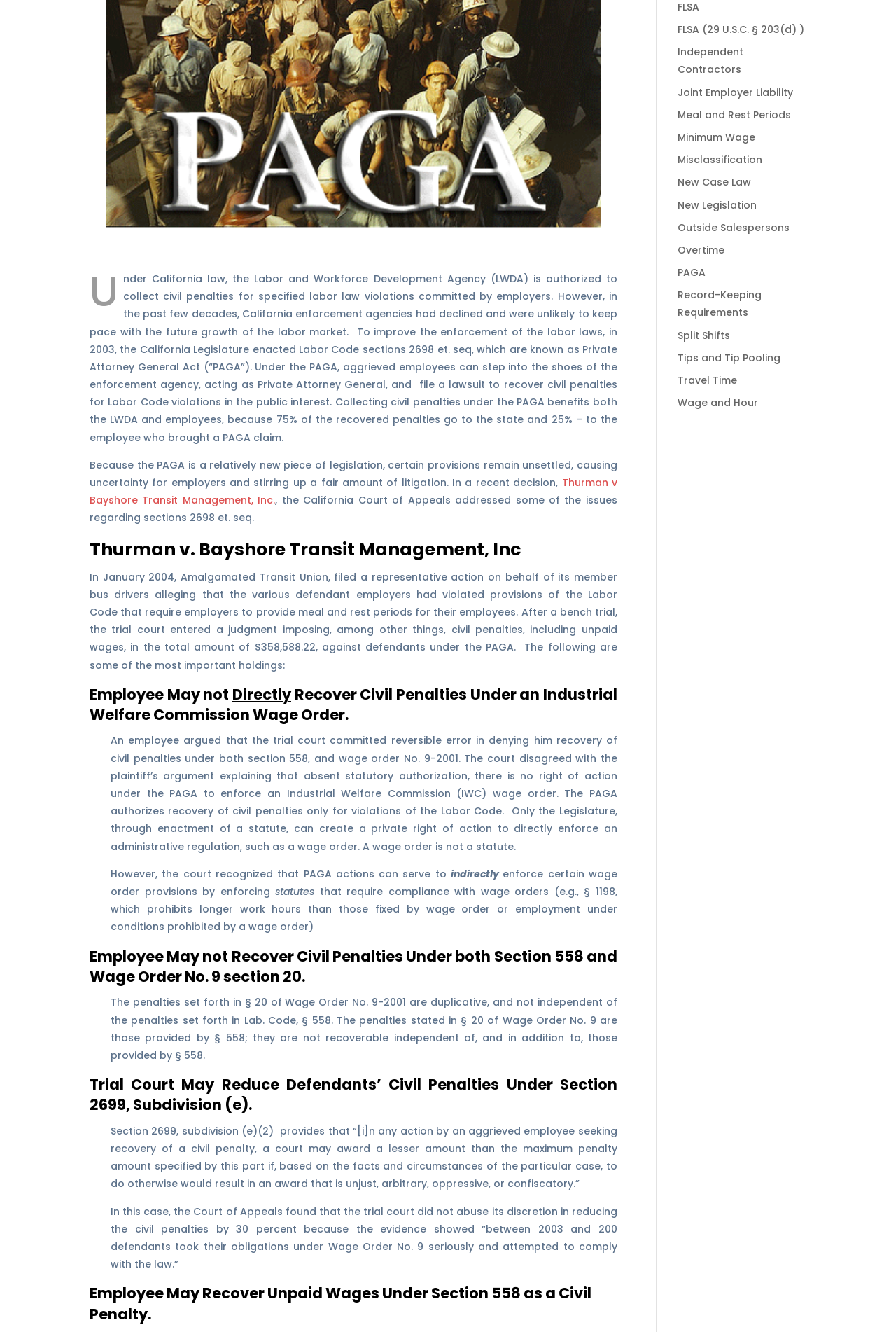Please find the bounding box for the UI element described by: "Tips and Tip Pooling".

[0.756, 0.263, 0.871, 0.274]